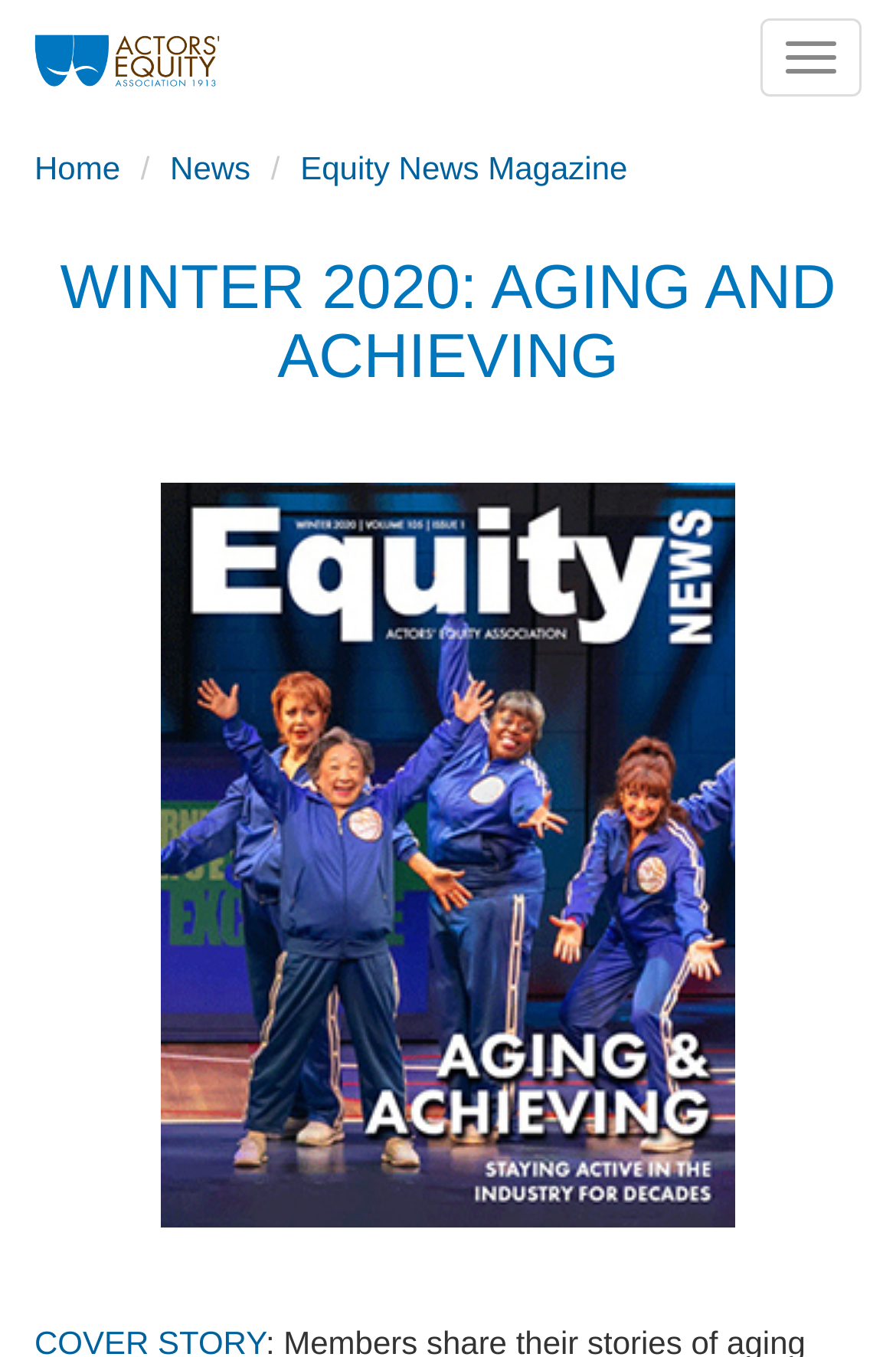Please provide the bounding box coordinates for the UI element as described: "Toggle navigation". The coordinates must be four floats between 0 and 1, represented as [left, top, right, bottom].

[0.849, 0.014, 0.962, 0.071]